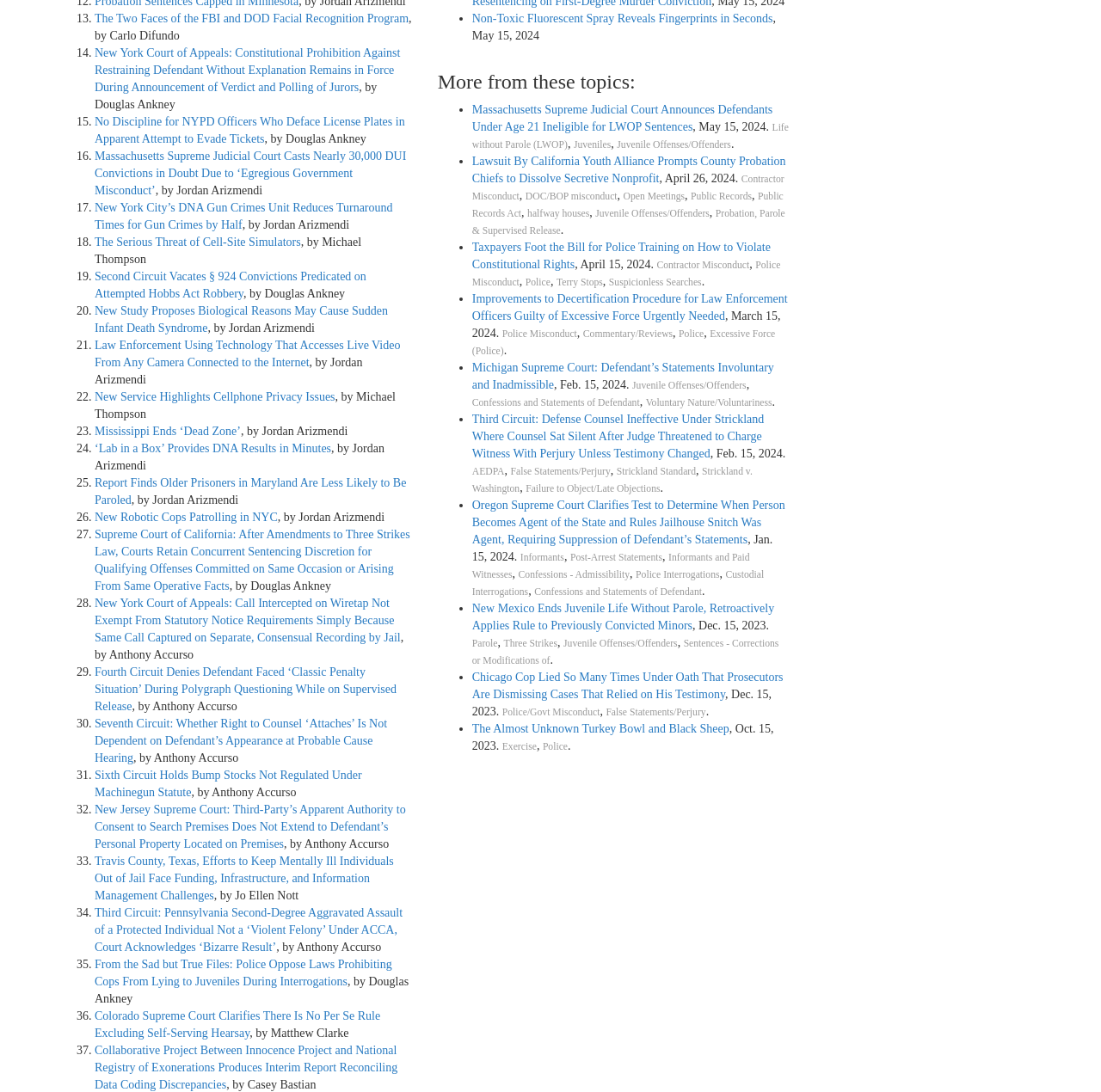Determine the bounding box coordinates of the region I should click to achieve the following instruction: "Click the link 'Massachusetts Supreme Judicial Court Announces Defendants Under Age 21 Ineligible for LWOP Sentences'". Ensure the bounding box coordinates are four float numbers between 0 and 1, i.e., [left, top, right, bottom].

[0.429, 0.095, 0.702, 0.122]